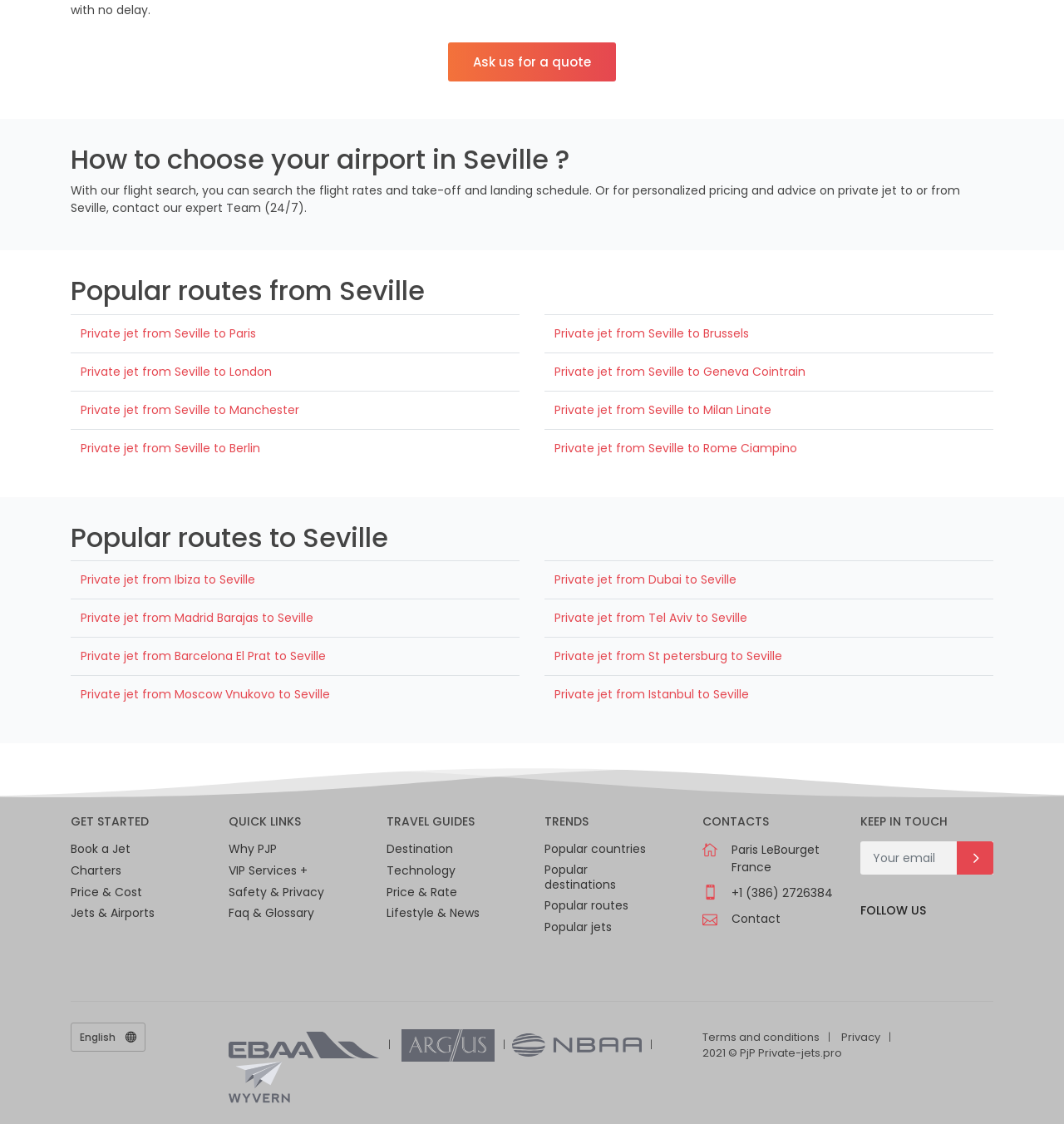Please identify the bounding box coordinates of the element's region that I should click in order to complete the following instruction: "View popular routes from Seville". The bounding box coordinates consist of four float numbers between 0 and 1, i.e., [left, top, right, bottom].

[0.066, 0.245, 0.934, 0.274]